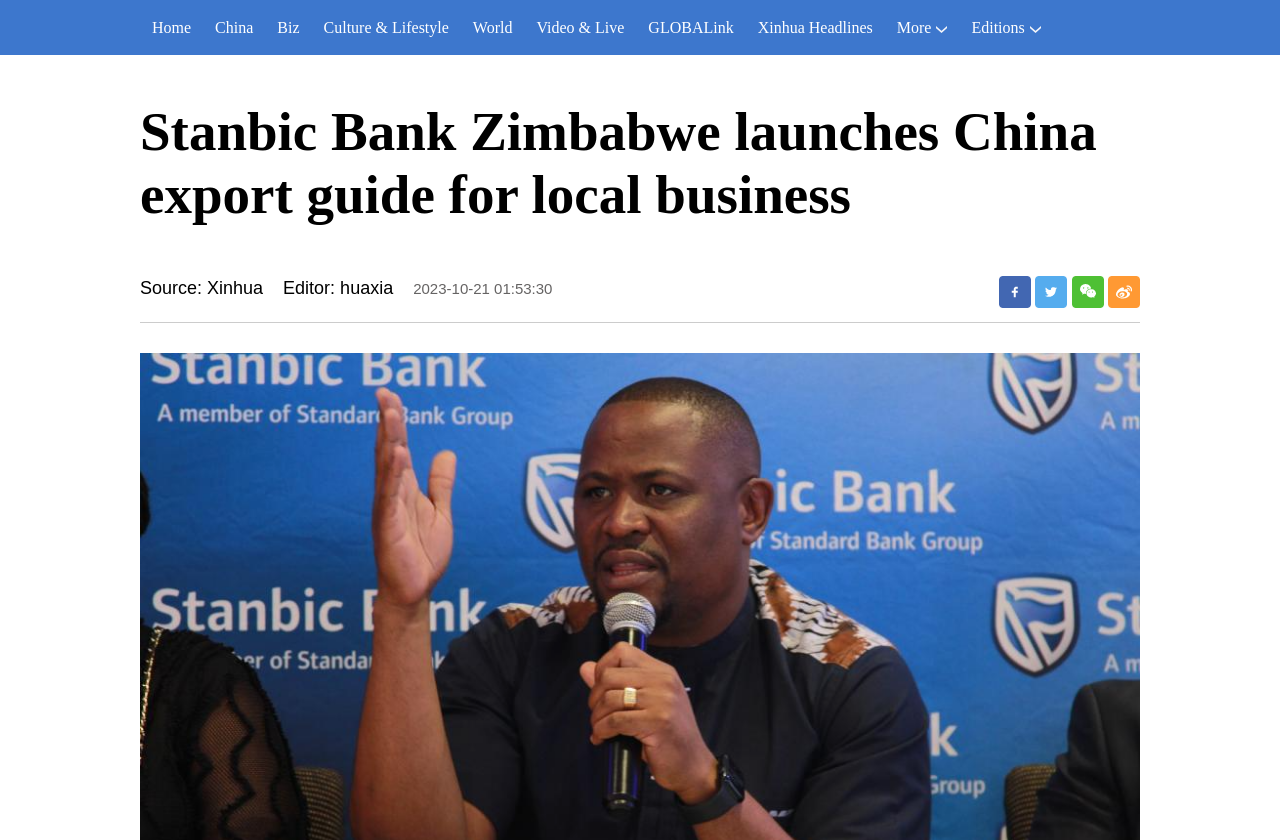Please locate the bounding box coordinates of the region I need to click to follow this instruction: "read more editions".

[0.75, 0.0, 0.822, 0.065]